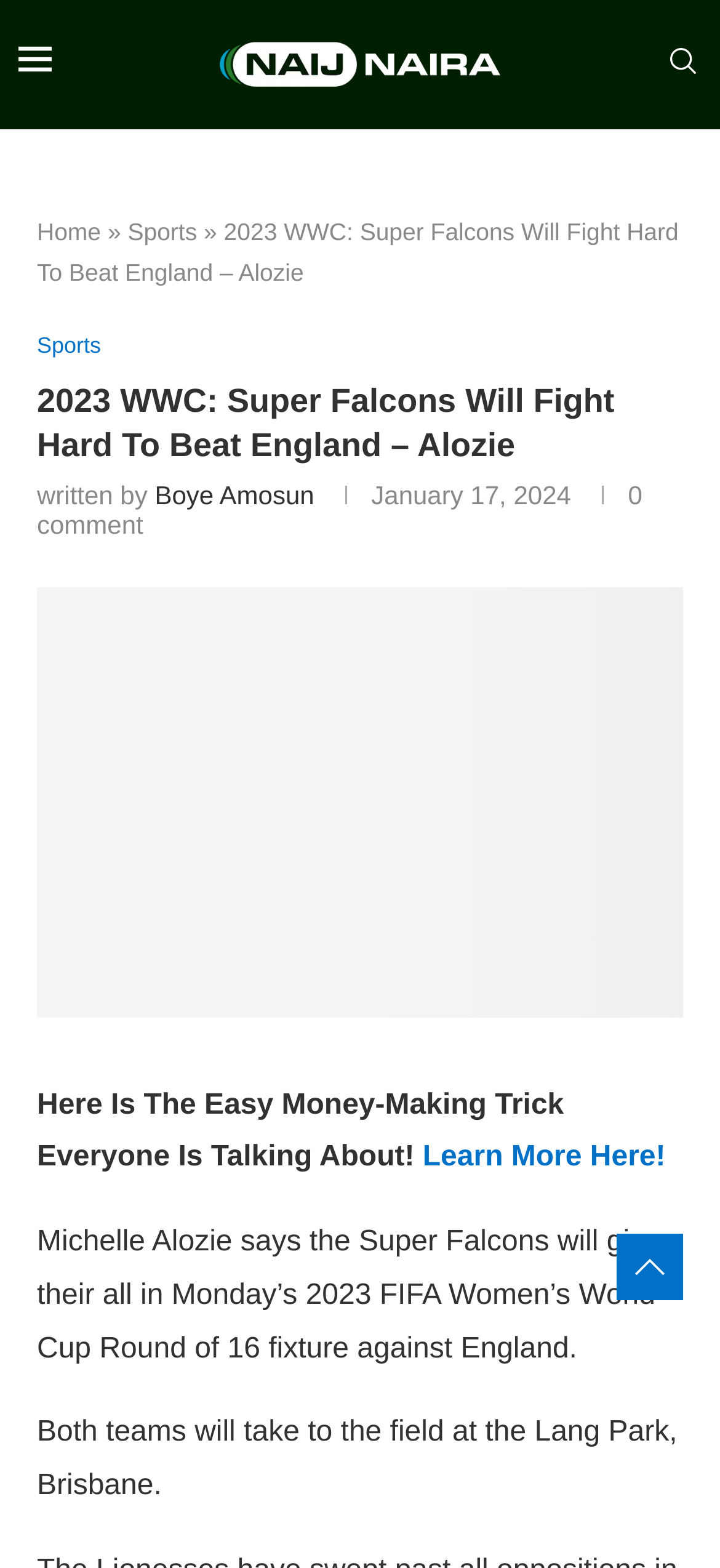Determine the bounding box coordinates of the region I should click to achieve the following instruction: "Get a free estimate". Ensure the bounding box coordinates are four float numbers between 0 and 1, i.e., [left, top, right, bottom].

None